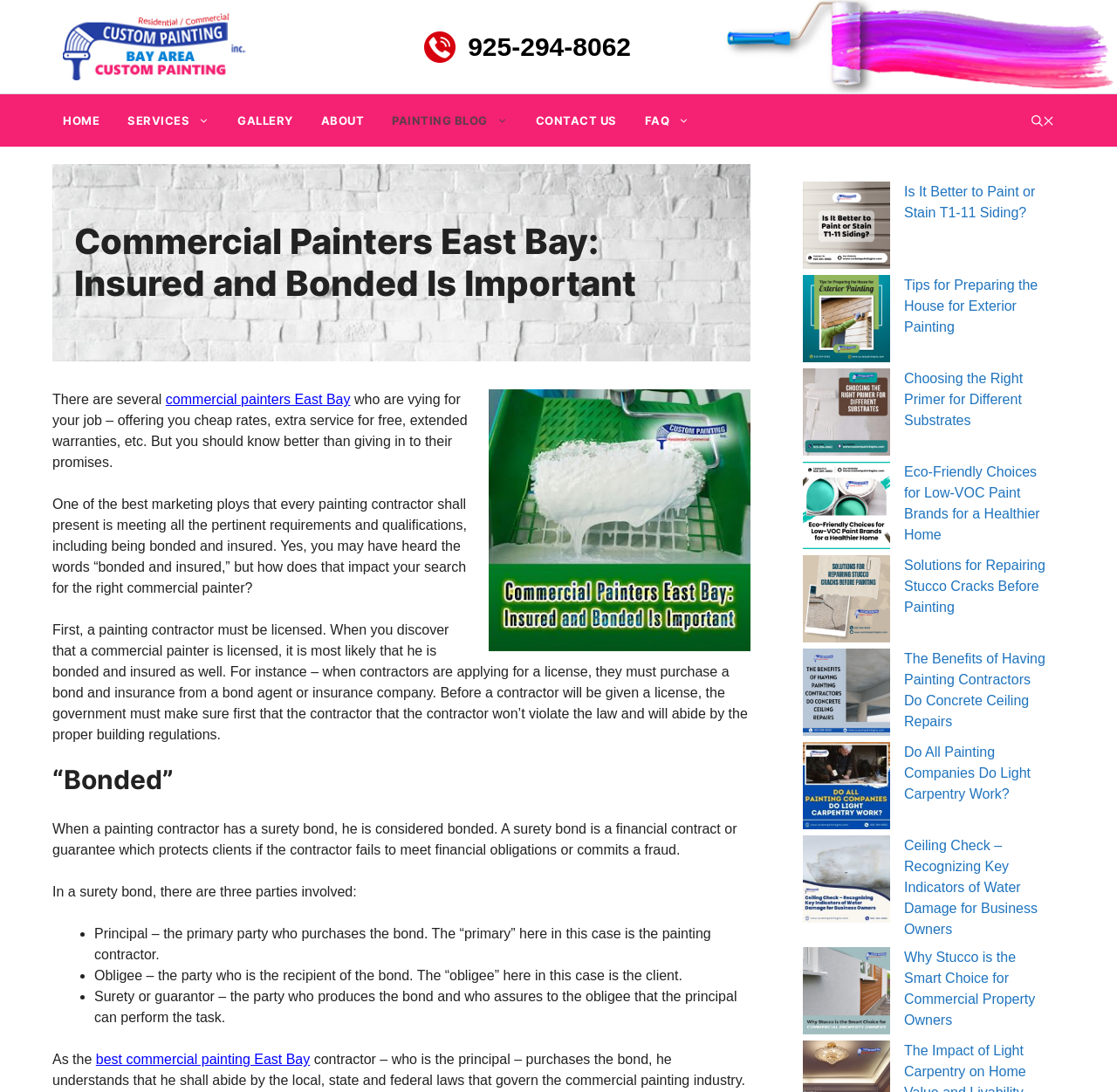Determine the bounding box coordinates of the clickable region to carry out the instruction: "Open the search".

[0.911, 0.087, 0.956, 0.135]